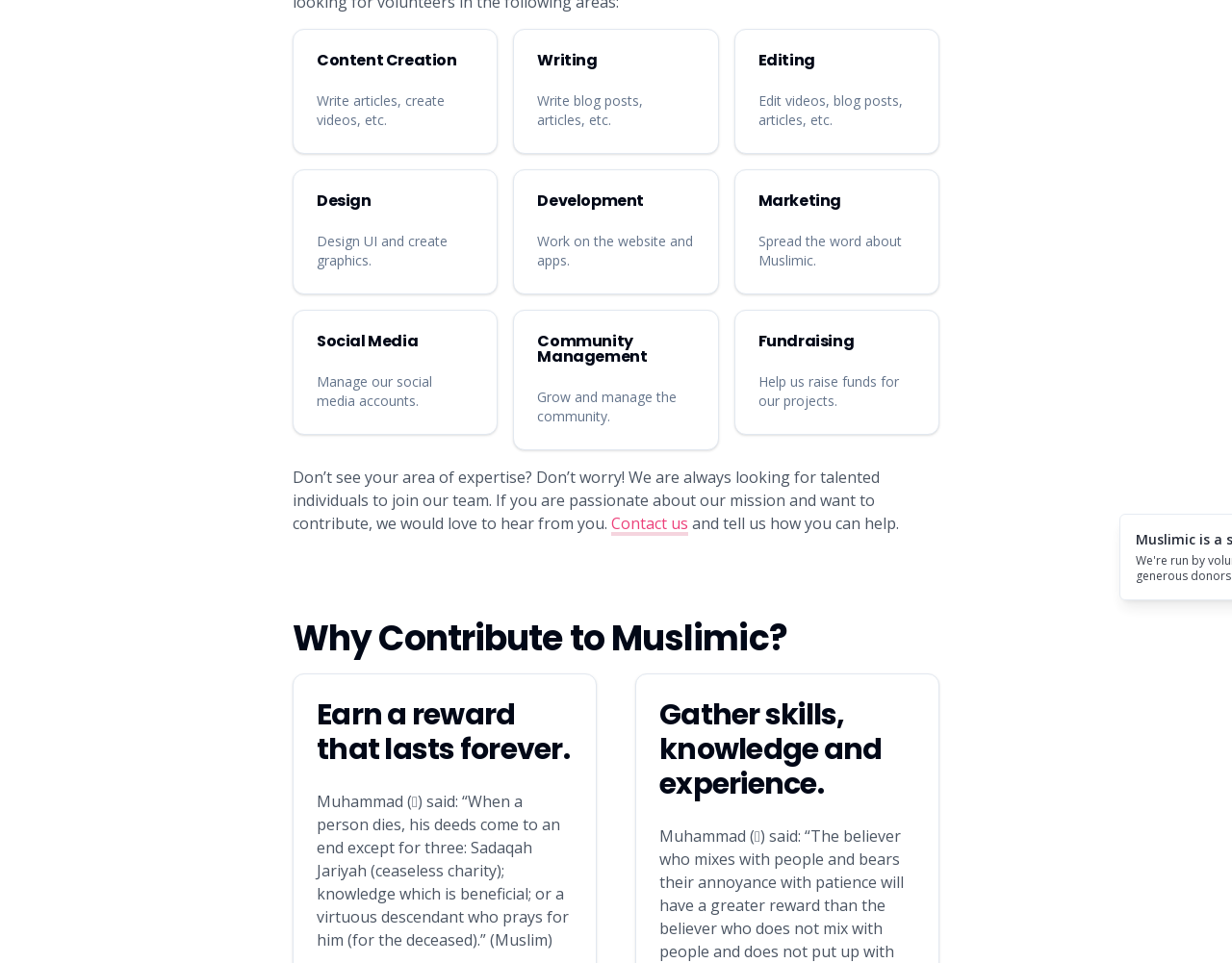Using the given description, provide the bounding box coordinates formatted as (top-left x, top-left y, bottom-right x, bottom-right y), with all values being floating point numbers between 0 and 1. Description: Donate

[0.909, 0.562, 0.968, 0.594]